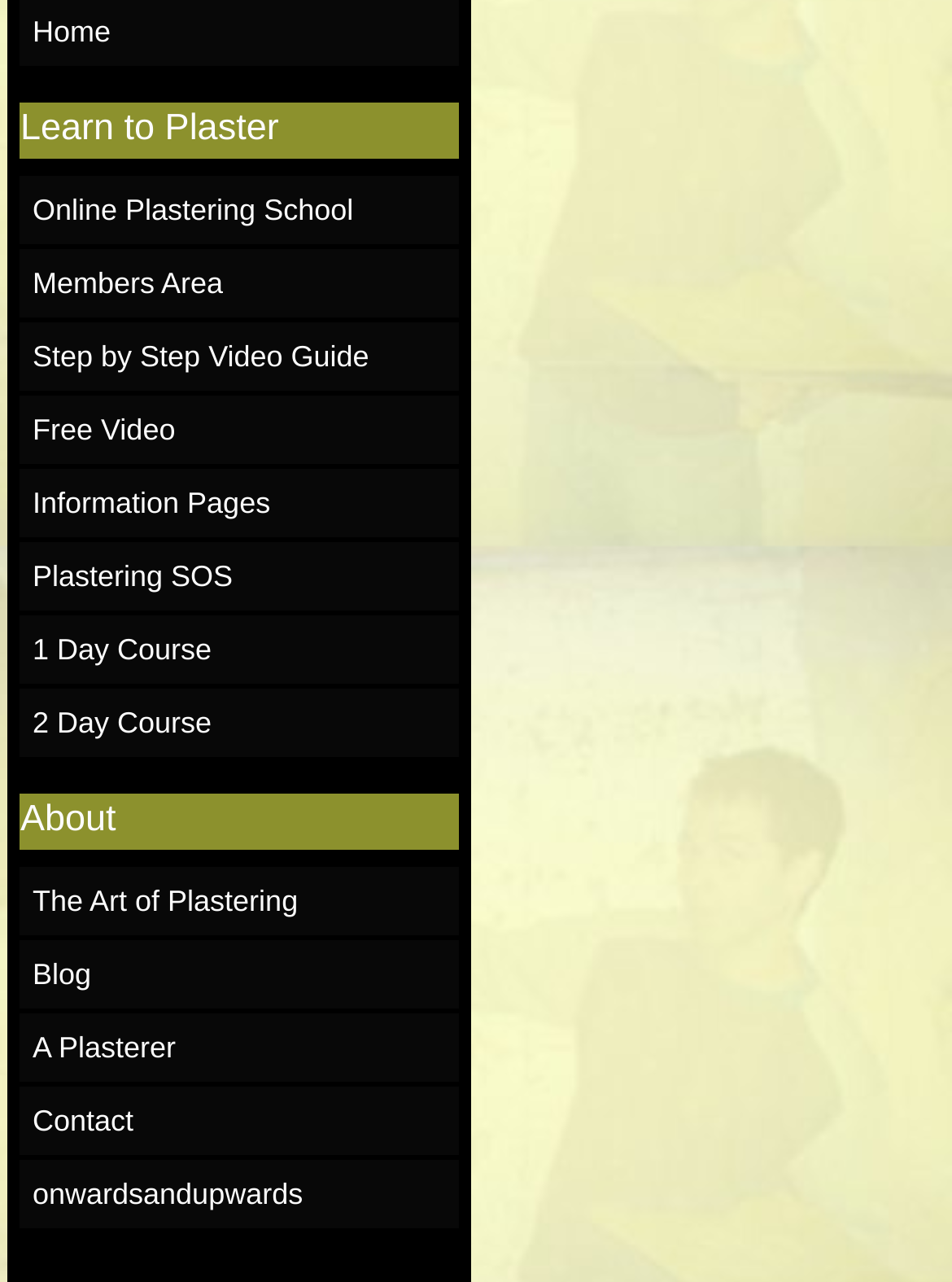Give a one-word or one-phrase response to the question: 
What is the topic of the blog?

Plastering